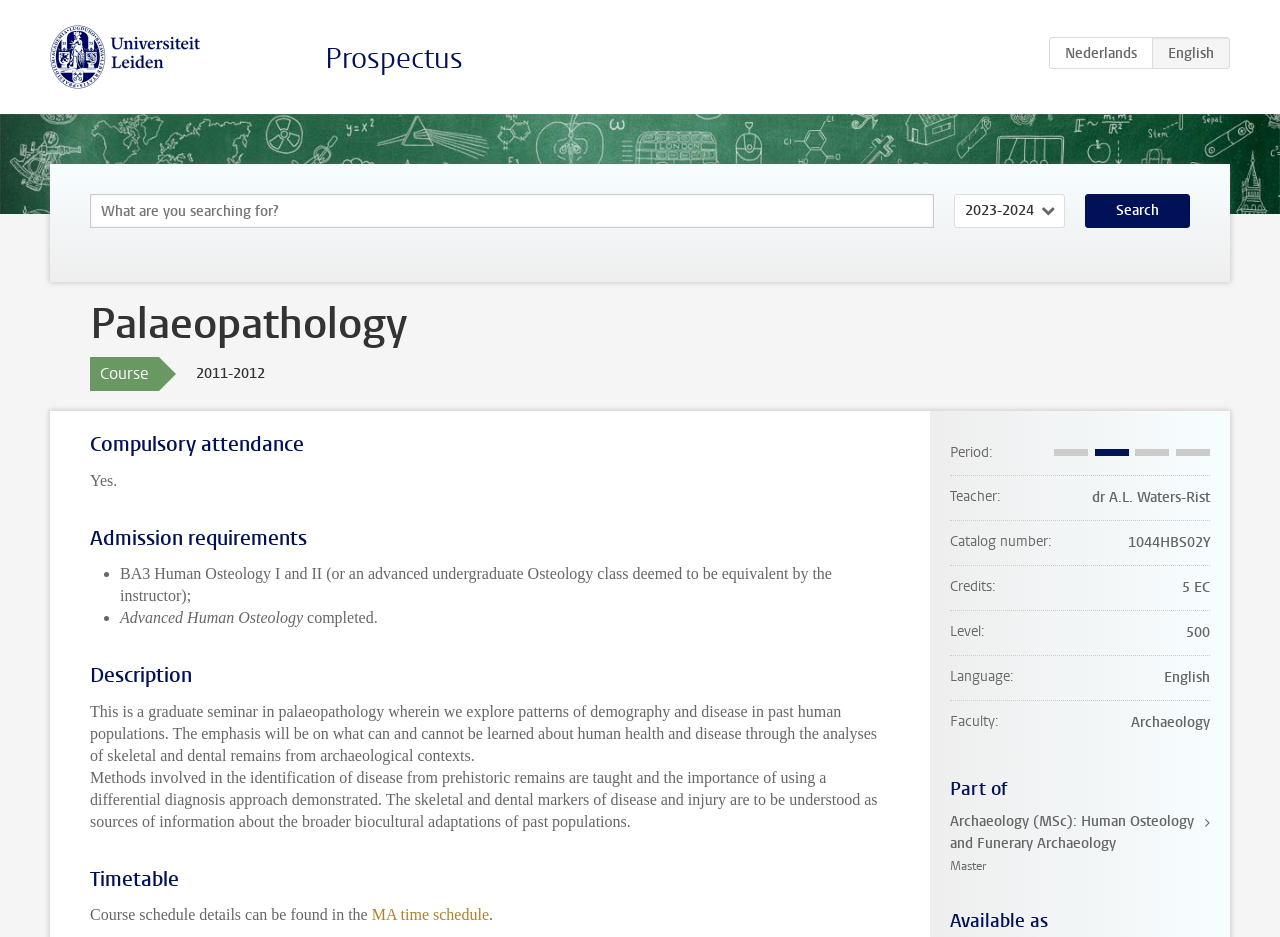Find the bounding box coordinates for the HTML element described in this sentence: "Search". Provide the coordinates as four float numbers between 0 and 1, in the format [left, top, right, bottom].

None